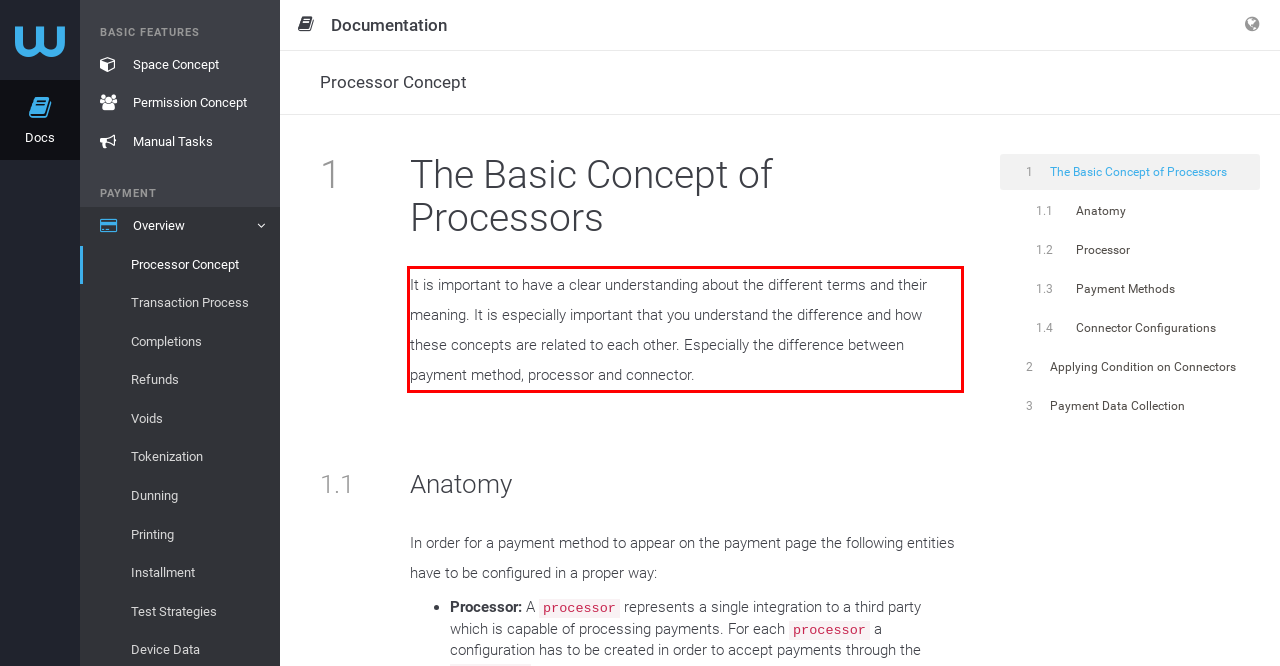From the provided screenshot, extract the text content that is enclosed within the red bounding box.

It is important to have a clear understanding about the different terms and their meaning. It is especially important that you understand the difference and how these concepts are related to each other. Especially the difference between payment method, processor and connector.